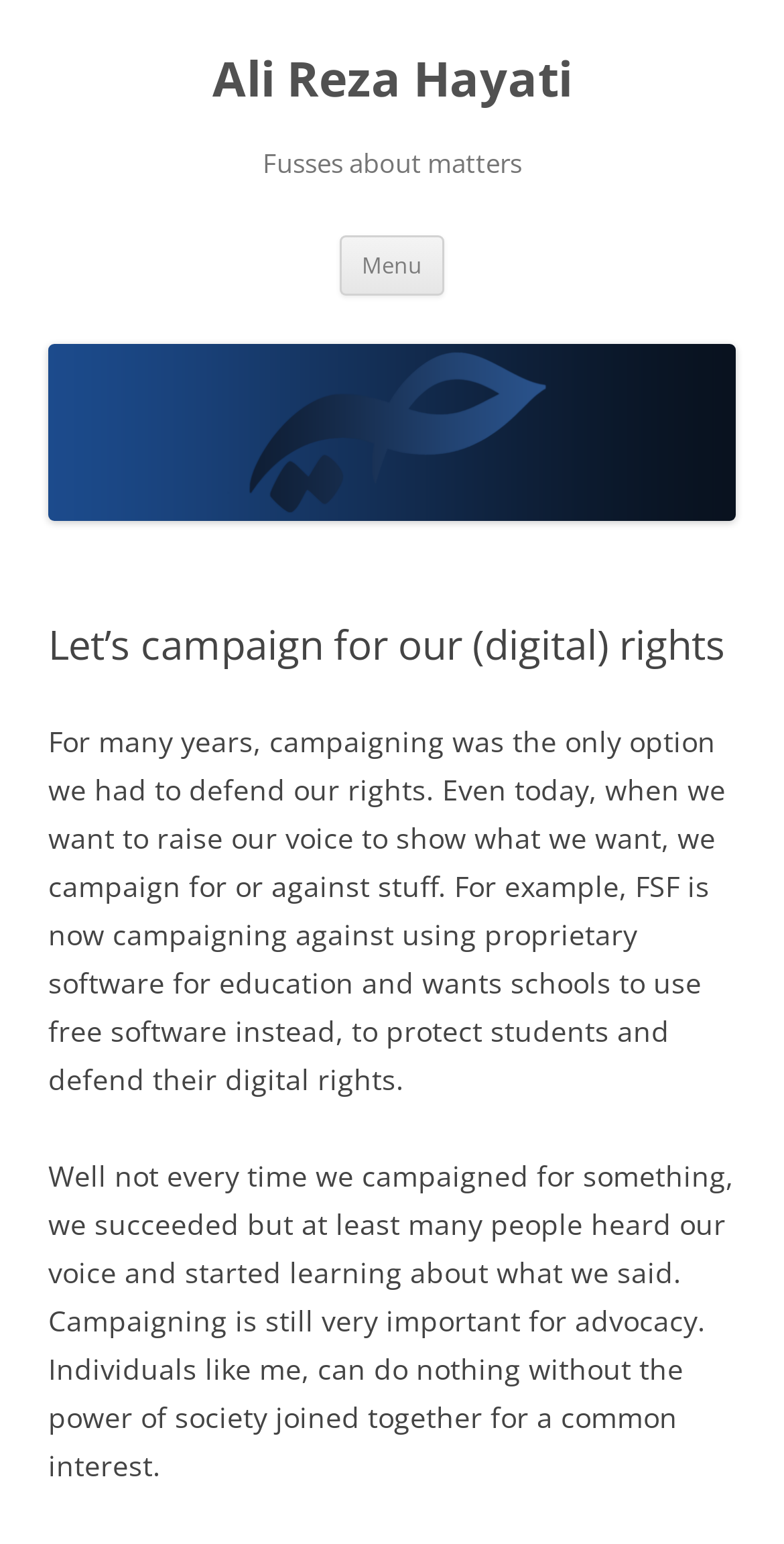What is the main topic of the webpage?
Kindly answer the question with as much detail as you can.

The main topic of the webpage is campaigning for digital rights, which is evident from the heading 'Let’s campaign for our (digital) rights' and the text content that discusses the importance of campaigning for digital rights.